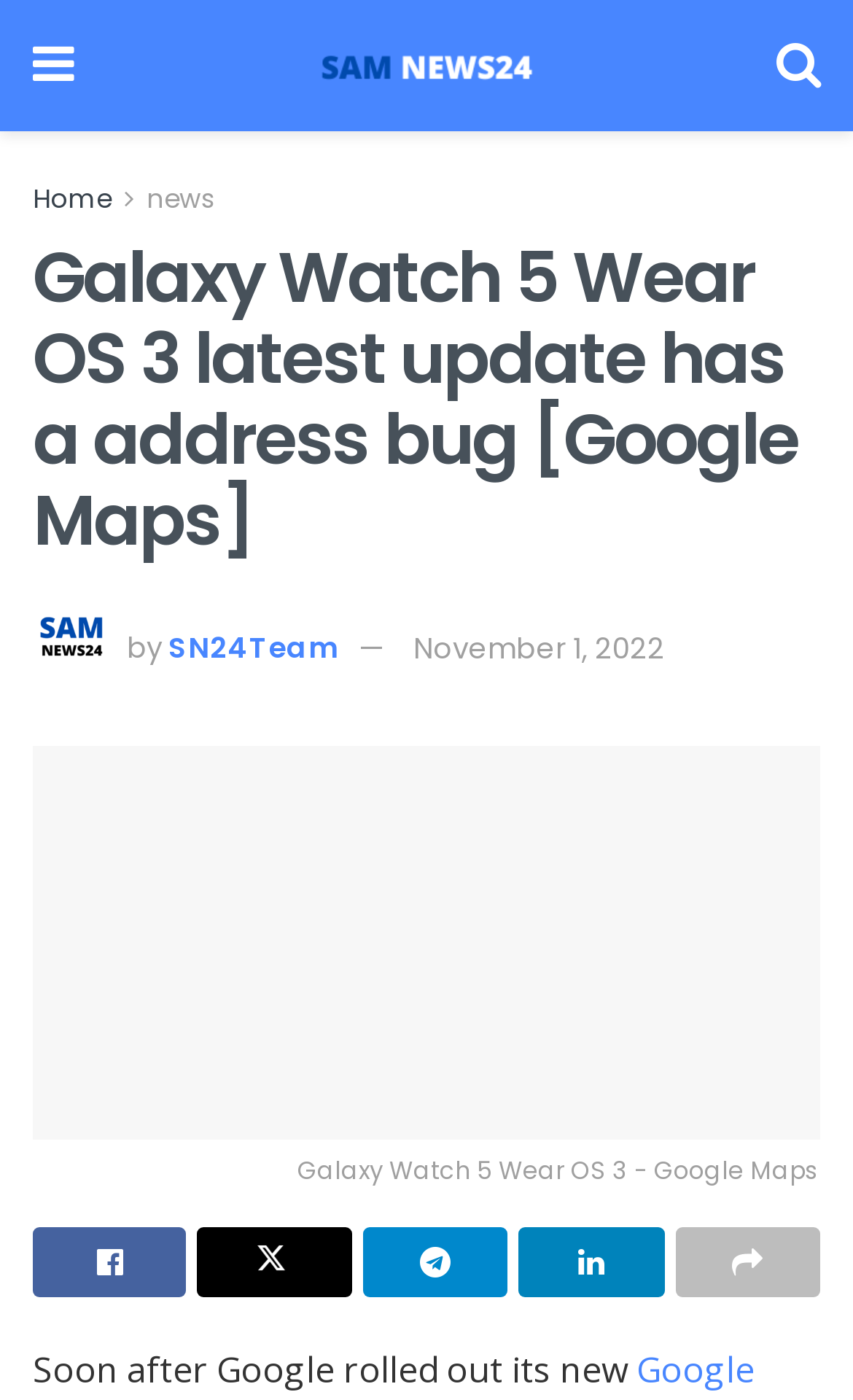Determine the bounding box for the UI element that matches this description: "alt="SamNews 24"".

[0.371, 0.027, 0.627, 0.066]